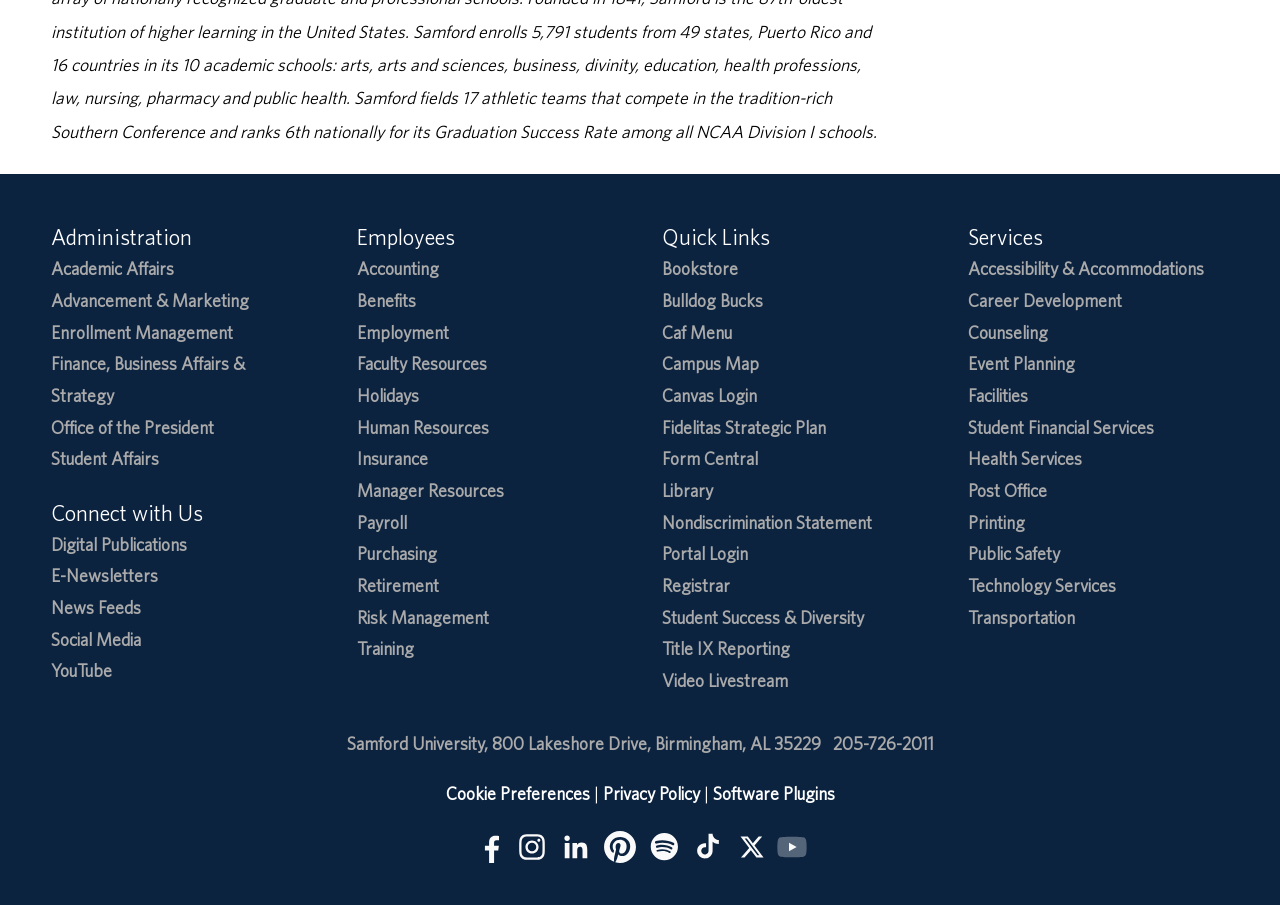From the image, can you give a detailed response to the question below:
What is the phone number of the university?

I found the answer by looking at the link with the text '205-726-2011' at the bottom of the page, which suggests that it is the phone number of the university.